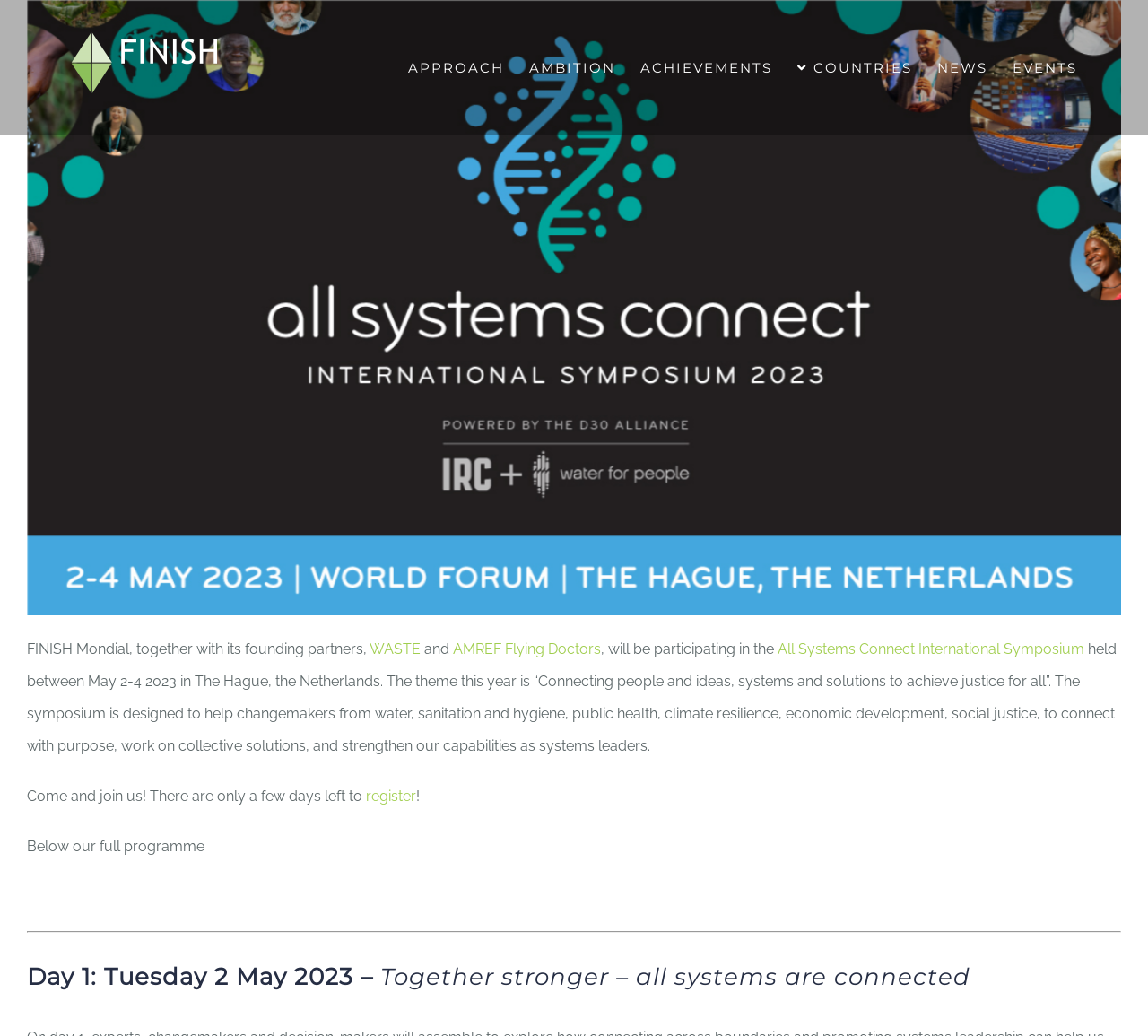Offer a comprehensive description of the webpage’s content and structure.

The webpage appears to be an event page for the All Systems Connect International Symposium, organized by FINISH Mondial. At the top left corner, there is a FINISH Mondial logo, which is an image. Below the logo, there is a main menu navigation bar with links to different sections of the website, including APPROACH, AMBITION, ACHIEVEMENTS, COUNTRIES, NEWS, and EVENTS.

The main content of the page starts with a paragraph of text, which announces that FINISH Mondial, along with its founding partners WASTE and AMREF Flying Doctors, will be participating in the All Systems Connect International Symposium. The text also provides details about the event, including the date, location, and theme.

Below this paragraph, there is a call-to-action to register for the event, with a link to do so. Further down, there is a section that appears to be the program schedule for the event, with a heading that indicates the first day of the symposium, Tuesday, May 2, 2023.